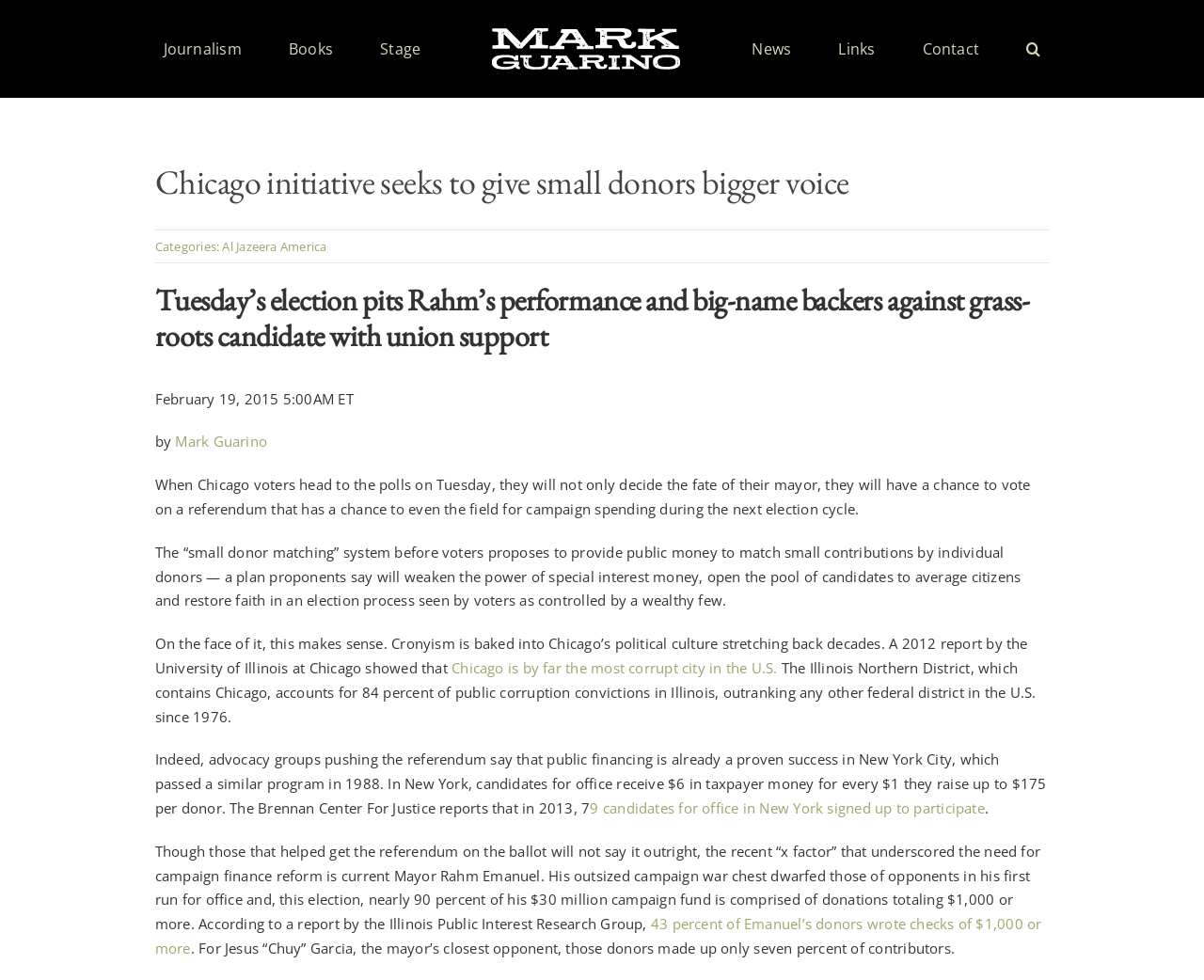Pinpoint the bounding box coordinates of the clickable element needed to complete the instruction: "Search using the search button". The coordinates should be provided as four float numbers between 0 and 1: [left, top, right, bottom].

[0.853, 0.029, 0.864, 0.071]